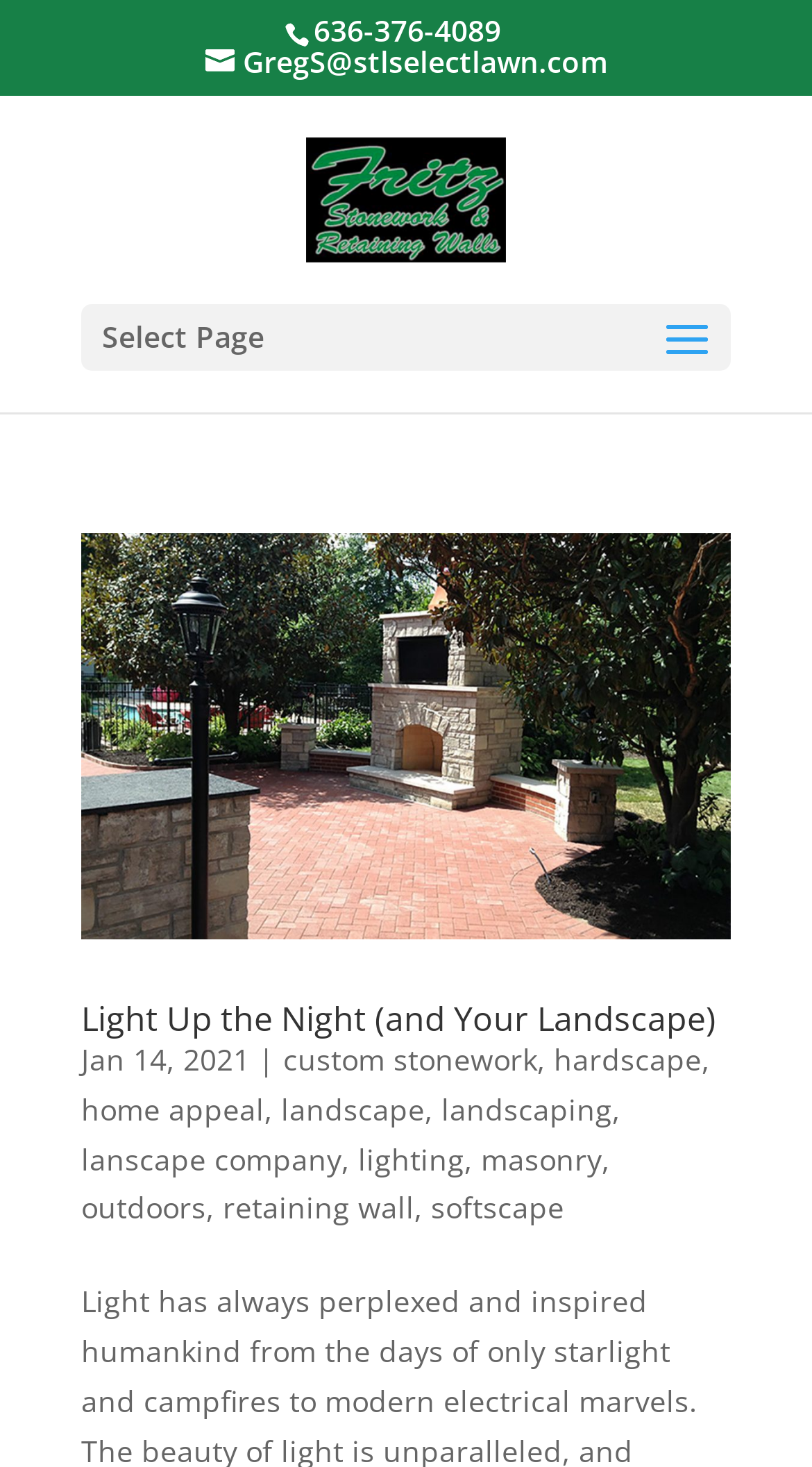Look at the image and write a detailed answer to the question: 
What is the phone number on the webpage?

I found the phone number by looking at the link element with the text '636-376-4089' at coordinates [0.386, 0.007, 0.617, 0.034].